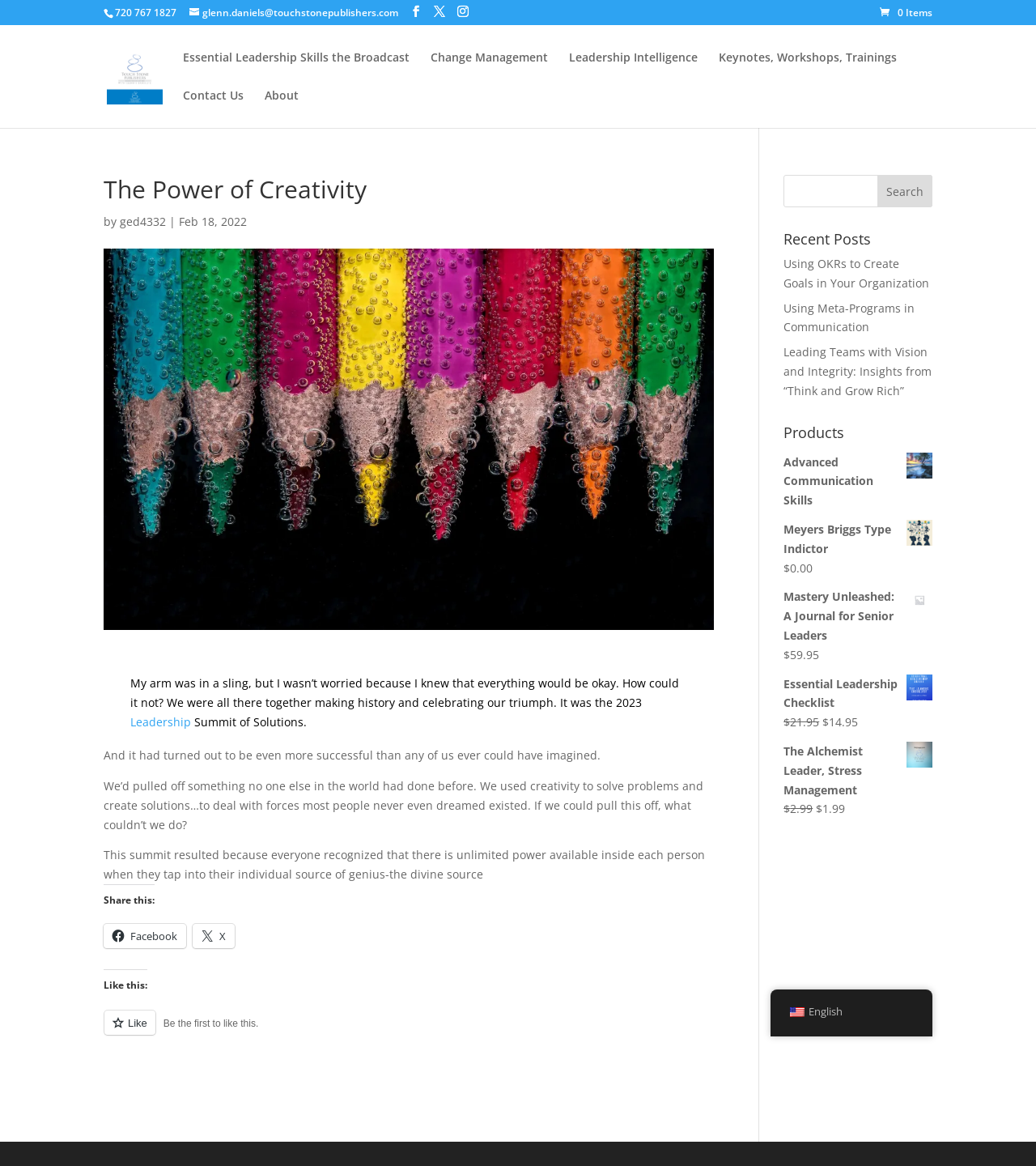What is the price of the 'Placeholder Mastery Unleashed' product?
Give a one-word or short-phrase answer derived from the screenshot.

$59.95